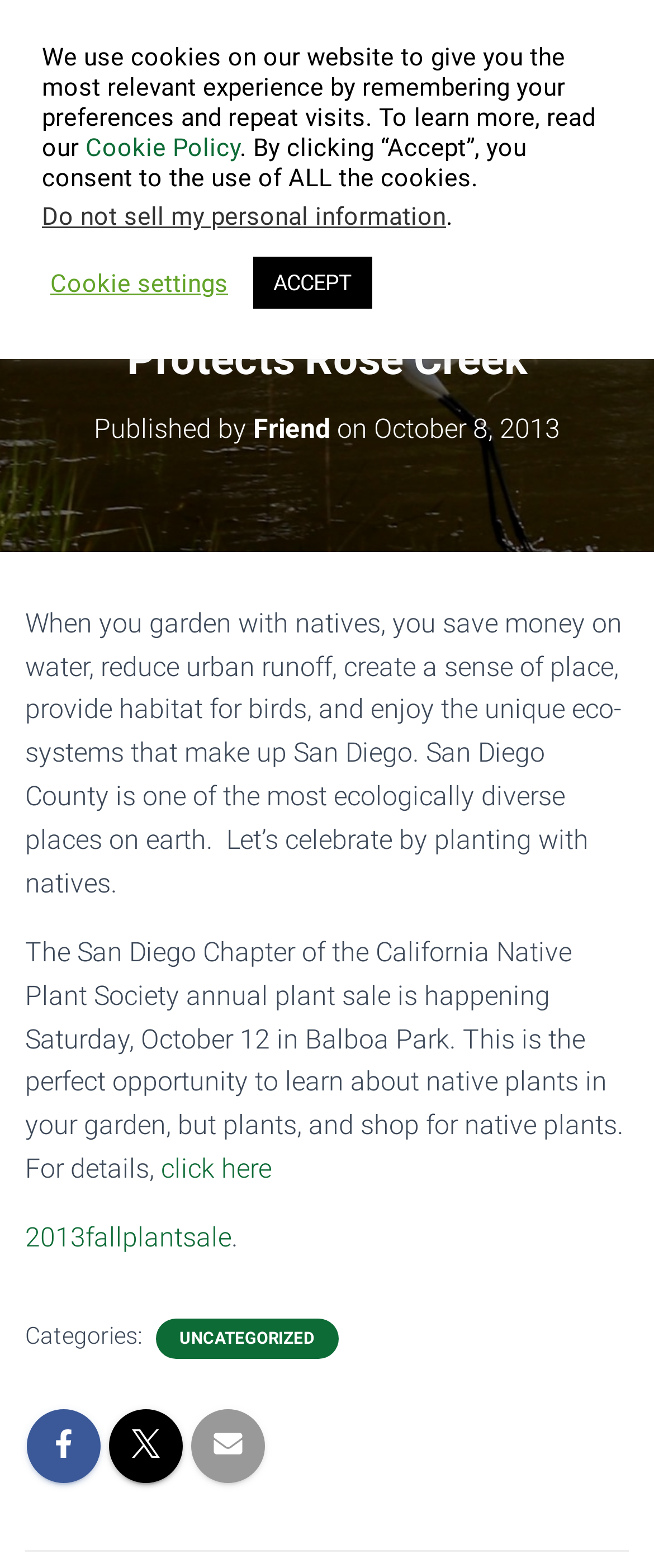Determine the bounding box coordinates of the area to click in order to meet this instruction: "Read the article by Friend".

[0.387, 0.263, 0.505, 0.283]